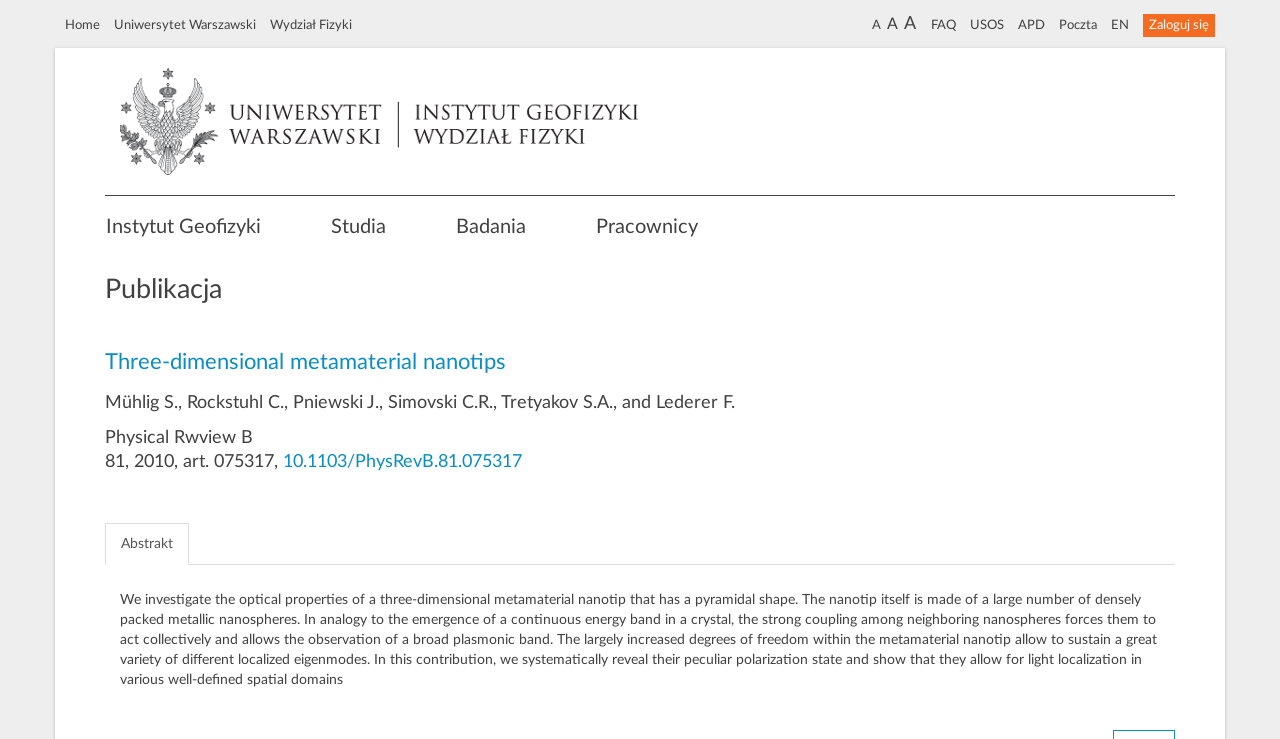Identify the bounding box coordinates of the specific part of the webpage to click to complete this instruction: "Click the Zaloguj się button".

[0.893, 0.019, 0.949, 0.05]